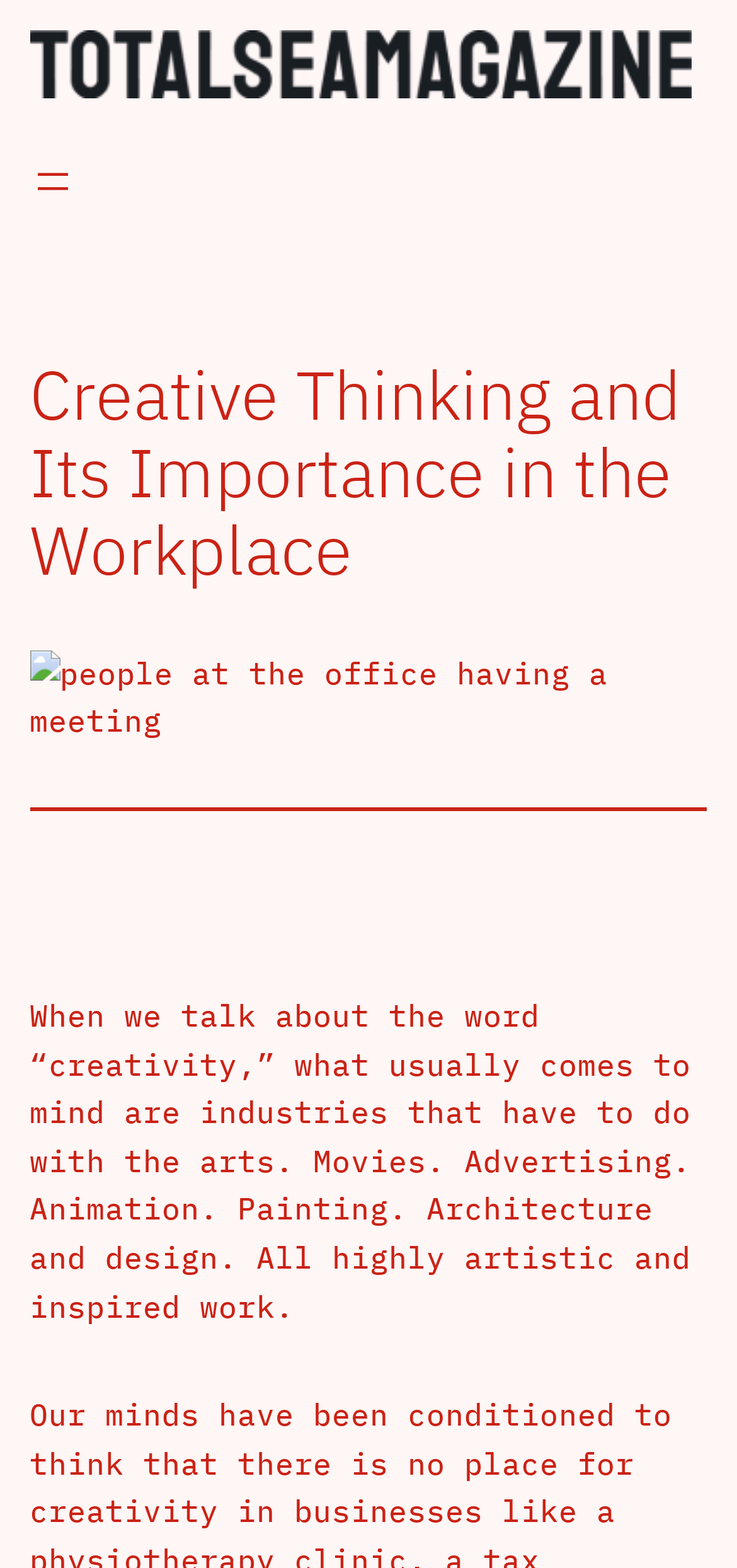Identify the bounding box coordinates for the UI element mentioned here: "alt="Total Sea Magazine"". Provide the coordinates as four float values between 0 and 1, i.e., [left, top, right, bottom].

[0.04, 0.019, 0.937, 0.062]